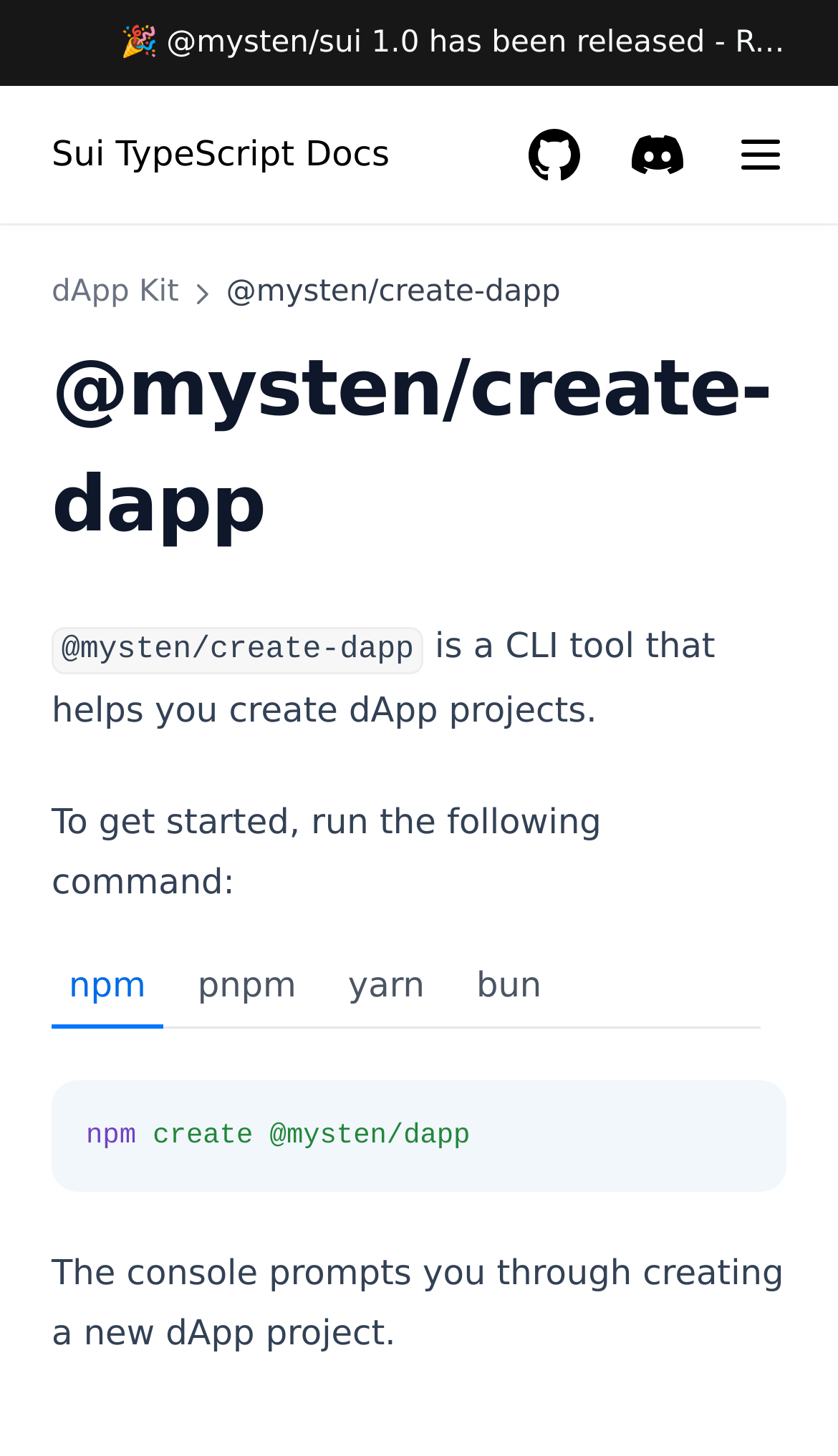What is the purpose of the CLI tool?
Using the details from the image, give an elaborate explanation to answer the question.

The purpose of the CLI tool can be found in the generic text '@mysten/create-dapp' which is a CLI tool that helps you create dApp projects.